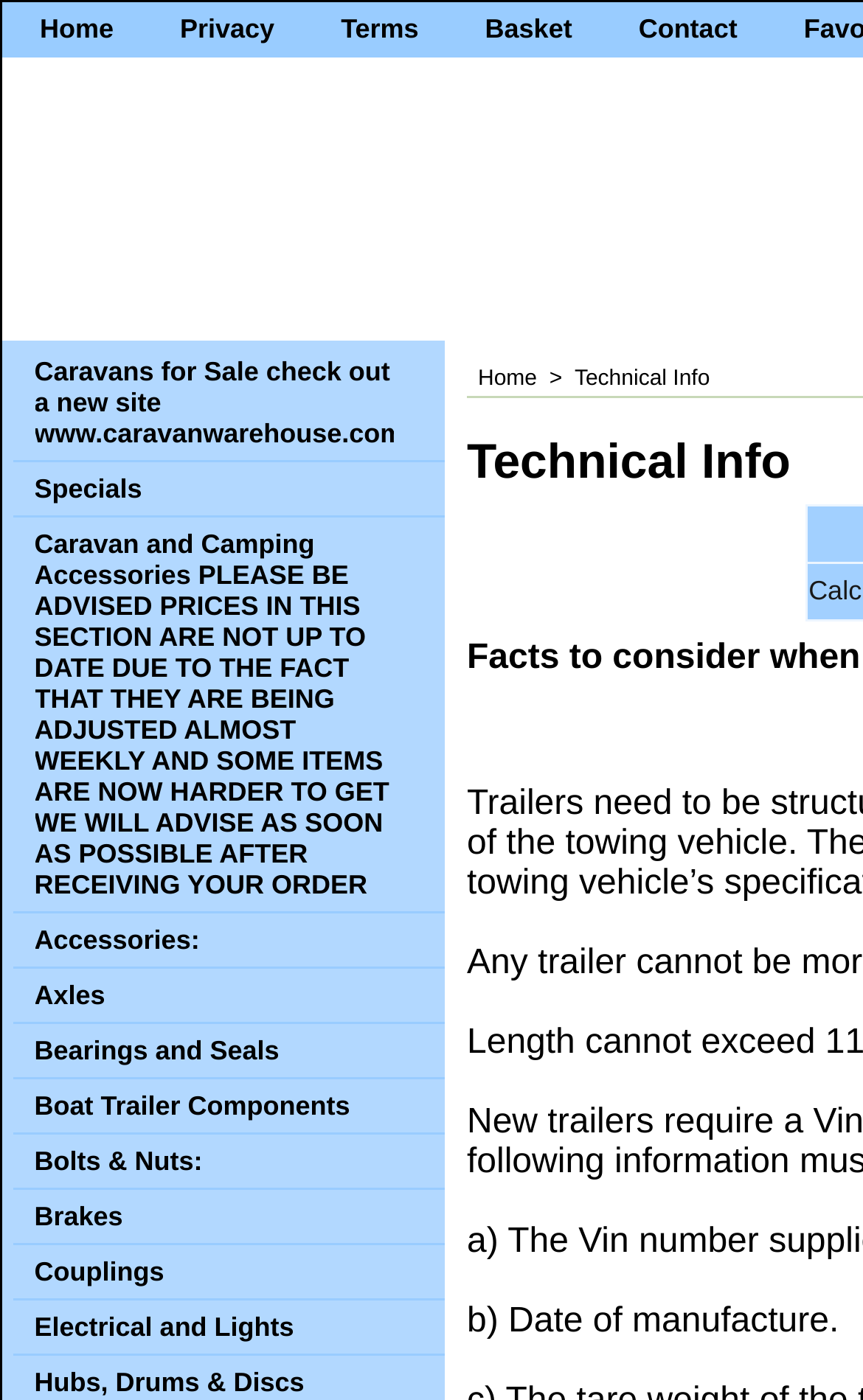Pinpoint the bounding box coordinates of the element you need to click to execute the following instruction: "Read about what shrimp eat". The bounding box should be represented by four float numbers between 0 and 1, in the format [left, top, right, bottom].

None